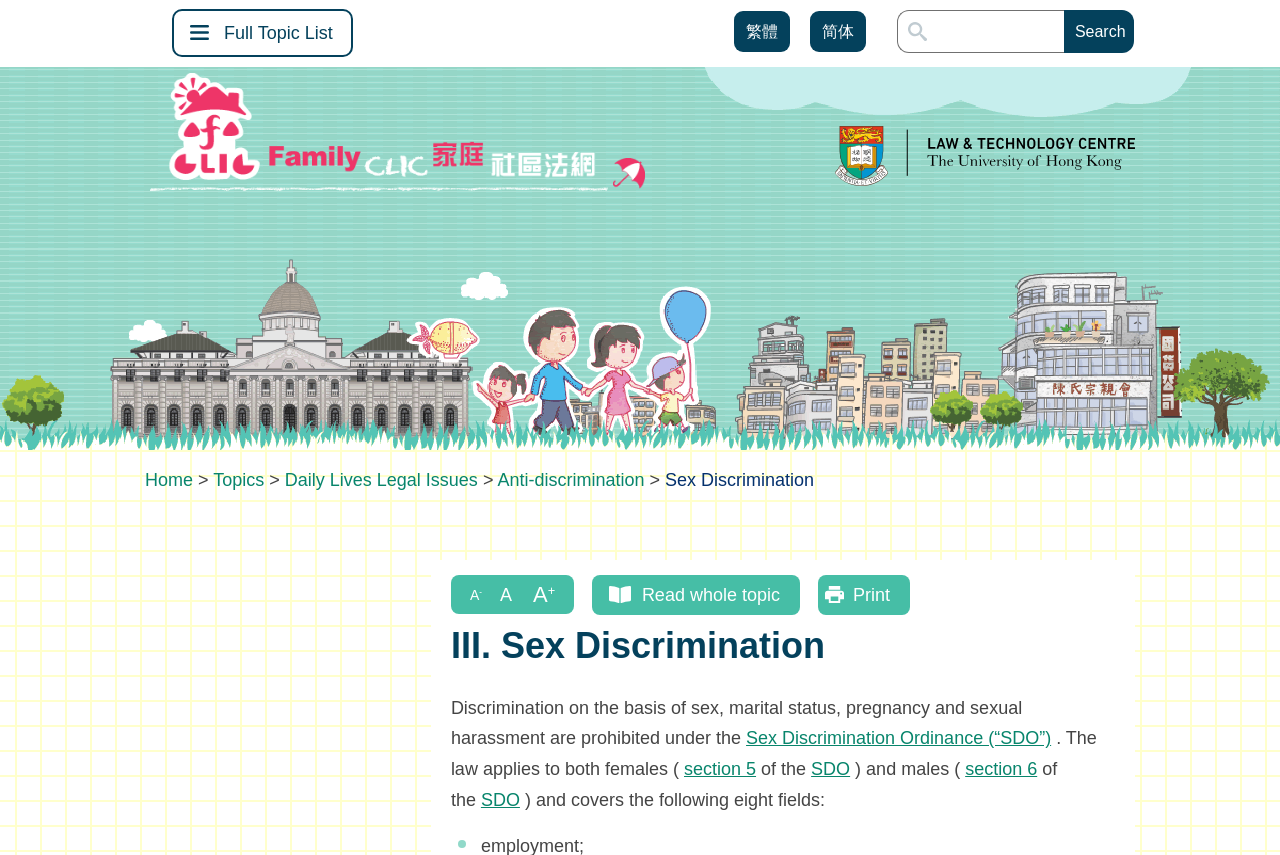Please determine the bounding box coordinates of the element to click on in order to accomplish the following task: "Switch to traditional Chinese". Ensure the coordinates are four float numbers ranging from 0 to 1, i.e., [left, top, right, bottom].

[0.573, 0.013, 0.617, 0.061]